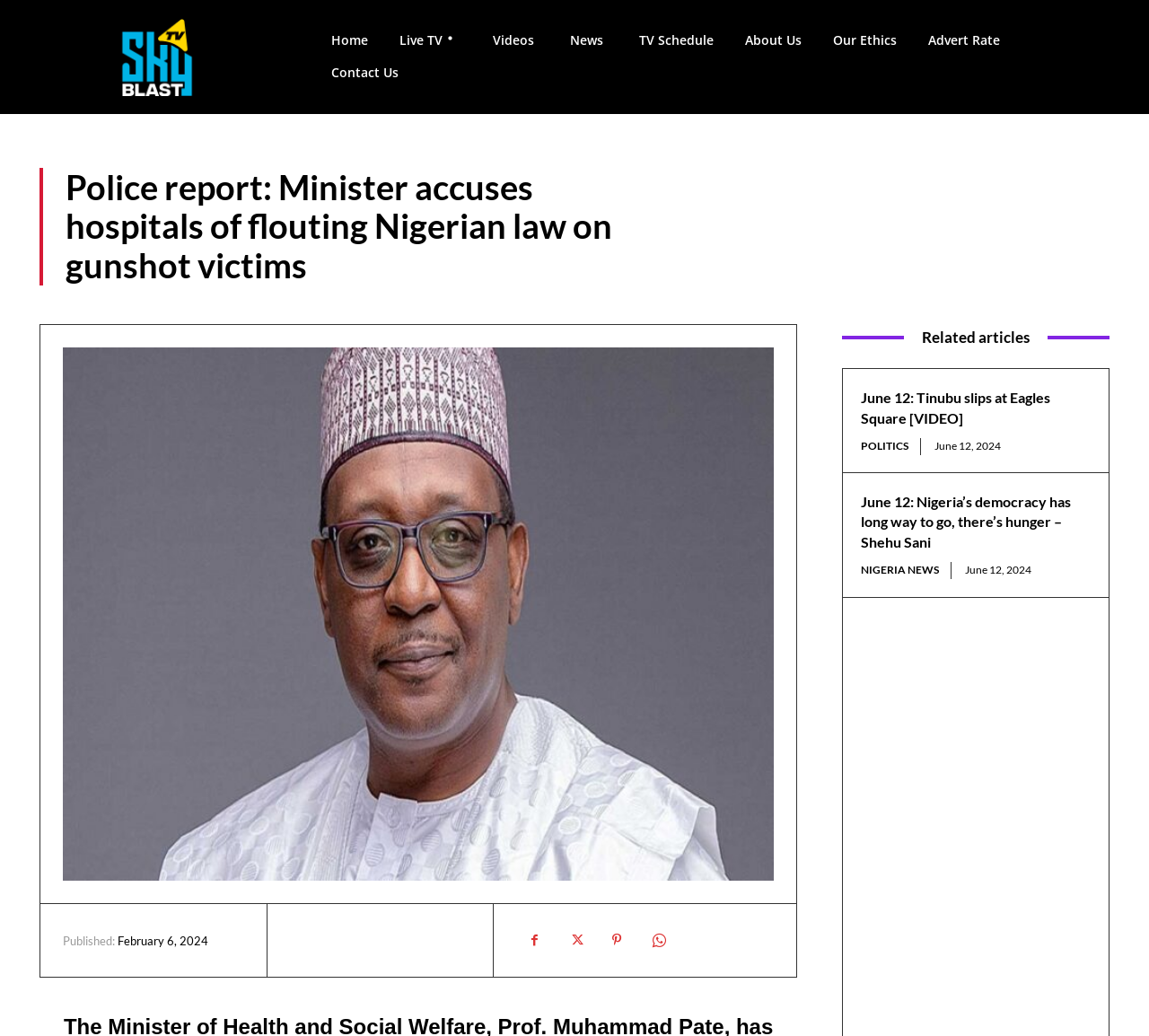Describe the webpage in detail, including text, images, and layout.

The webpage appears to be a news article page from Sky Blast TV. At the top left corner, there is a logo and a navigation menu with links to various sections such as Home, Live TV, Videos, News, TV Schedule, About Us, Our Ethics, Advert Rate, and Contact Us. 

Below the navigation menu, there is a main heading that reads "Police report: Minister accuses hospitals of flouting Nigerian law on gunshot victims". 

To the right of the main heading, there is a smaller link labeled "Health". 

Below the main heading, there is a large image that takes up most of the width of the page. 

Underneath the image, there is a publication date and time, which reads "February 6, 2024". 

To the right of the publication date, there are four social media links. 

Further down the page, there is a section labeled "Related articles". This section contains two news article summaries, each with a heading, a link to the full article, a category label, and a publication date. The first article is about Tinubu slipping at Eagles Square, and the second article is about Shehu Sani's comments on Nigeria's democracy.